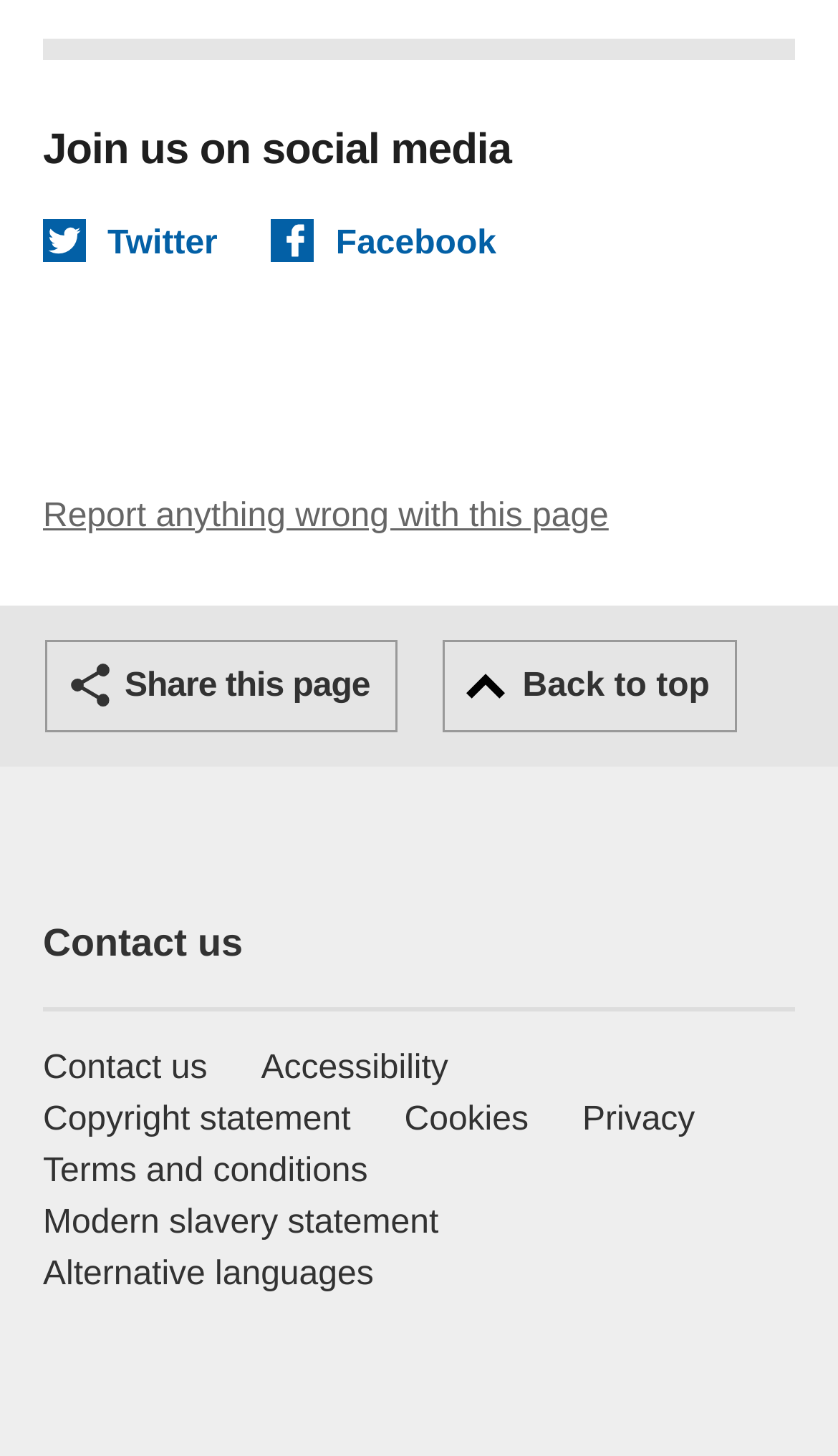Find and specify the bounding box coordinates that correspond to the clickable region for the instruction: "Connect with Convey Law on Twitter".

[0.051, 0.151, 0.26, 0.183]